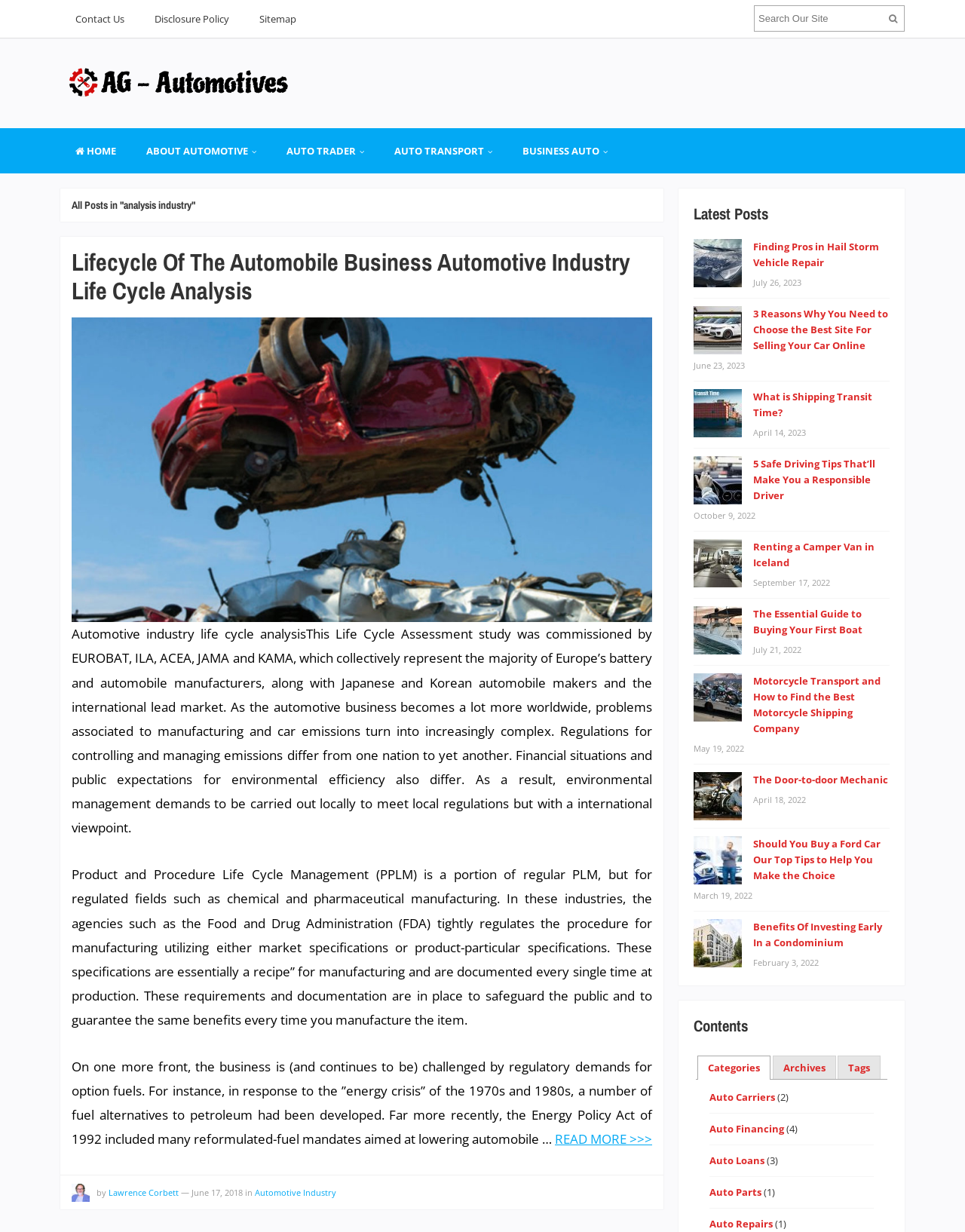Based on the visual content of the image, answer the question thoroughly: How many tabs are there in the 'Contents' section?

I counted the number of tabs in the 'Contents' section and found that there are 3 tabs: 'Categories', 'Archives', and 'Tags'.